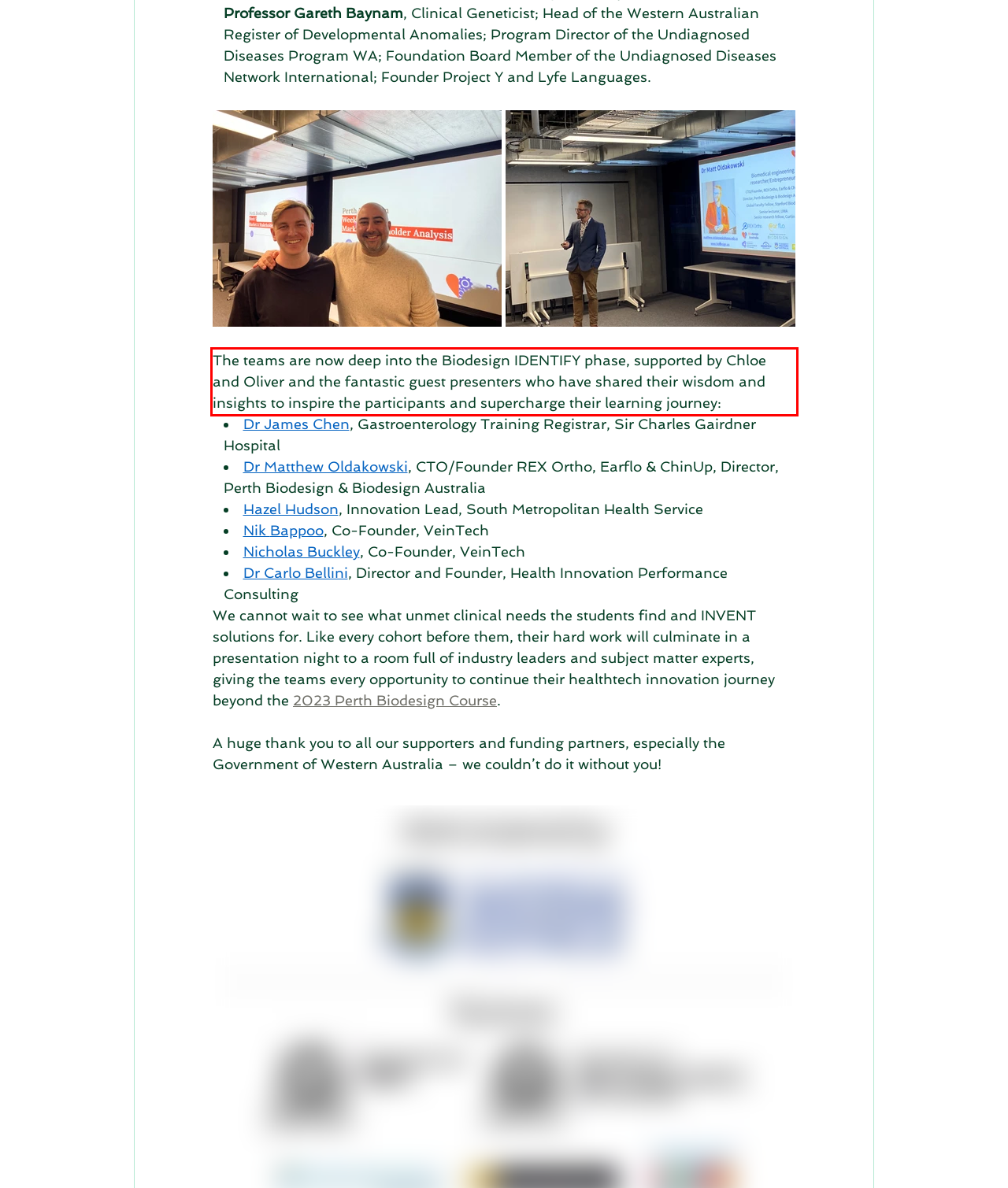Please perform OCR on the UI element surrounded by the red bounding box in the given webpage screenshot and extract its text content.

The teams are now deep into the Biodesign IDENTIFY phase, supported by Chloe and Oliver and the fantastic guest presenters who have shared their wisdom and insights to inspire the participants and supercharge their learning journey: